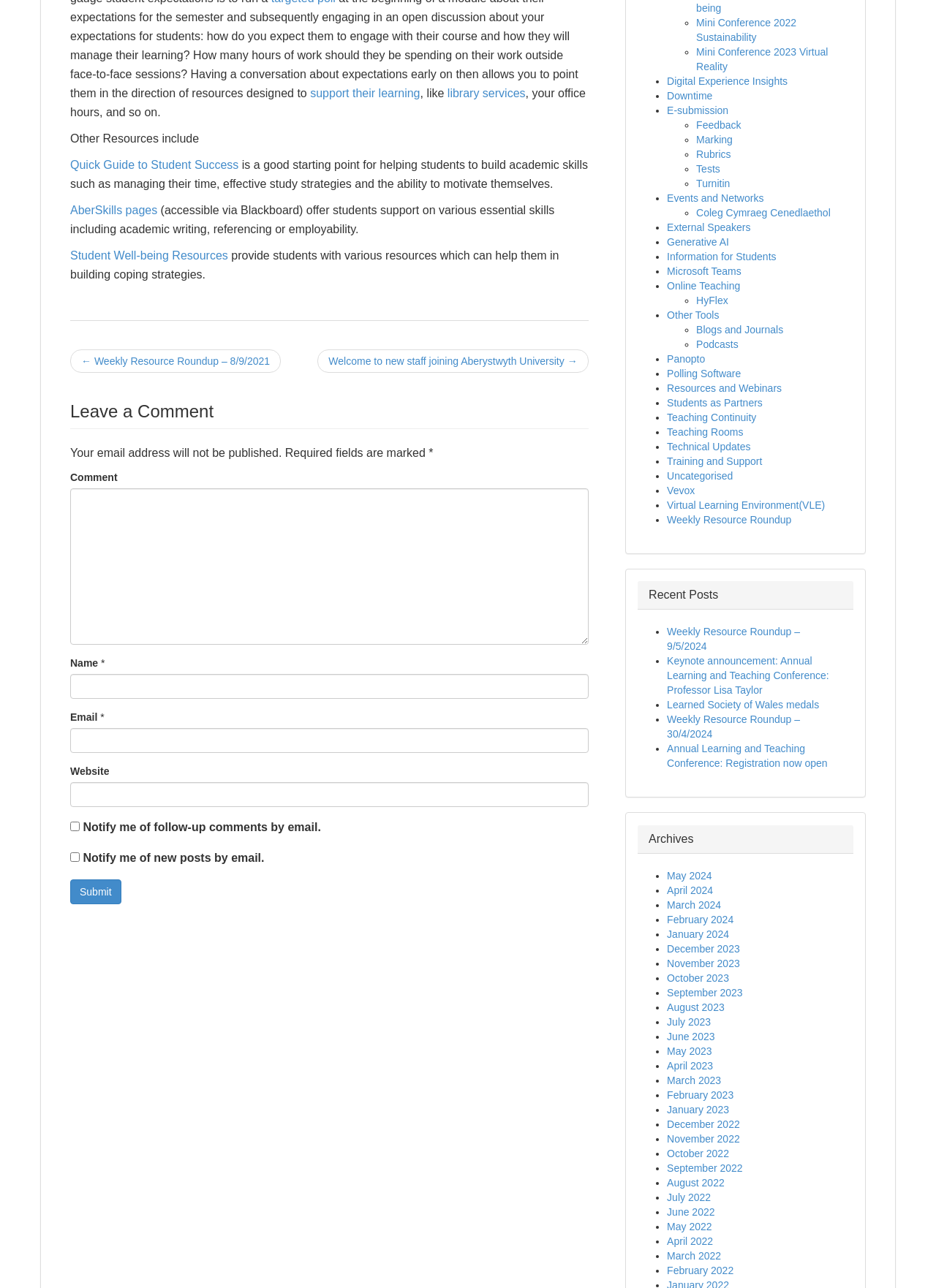Find and provide the bounding box coordinates for the UI element described here: "Technical Updates". The coordinates should be given as four float numbers between 0 and 1: [left, top, right, bottom].

[0.713, 0.342, 0.802, 0.351]